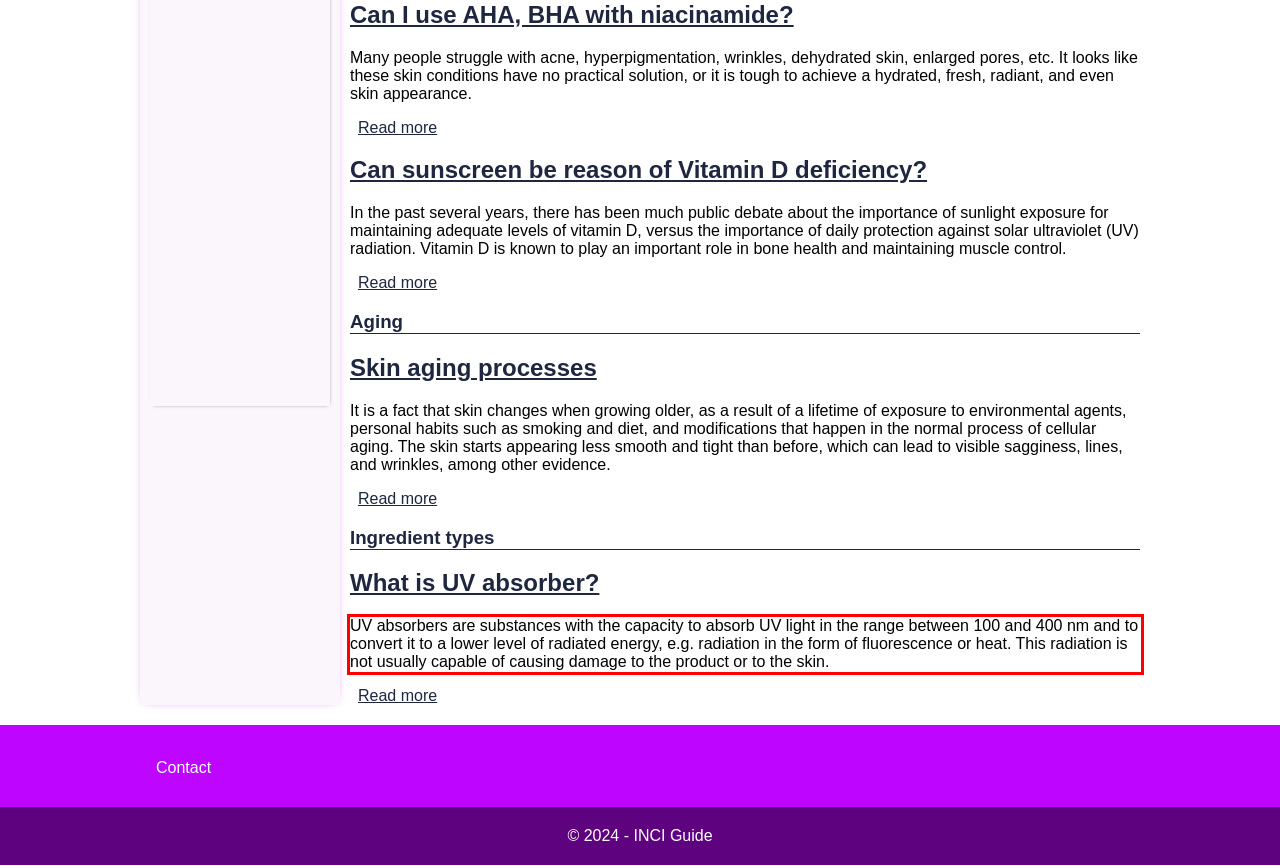Given a webpage screenshot with a red bounding box, perform OCR to read and deliver the text enclosed by the red bounding box.

UV absorbers are substances with the capacity to absorb UV light in the range between 100 and 400 nm and to convert it to a lower level of radiated energy, e.g. radiation in the form of fluorescence or heat. This radiation is not usually capable of causing damage to the product or to the skin.